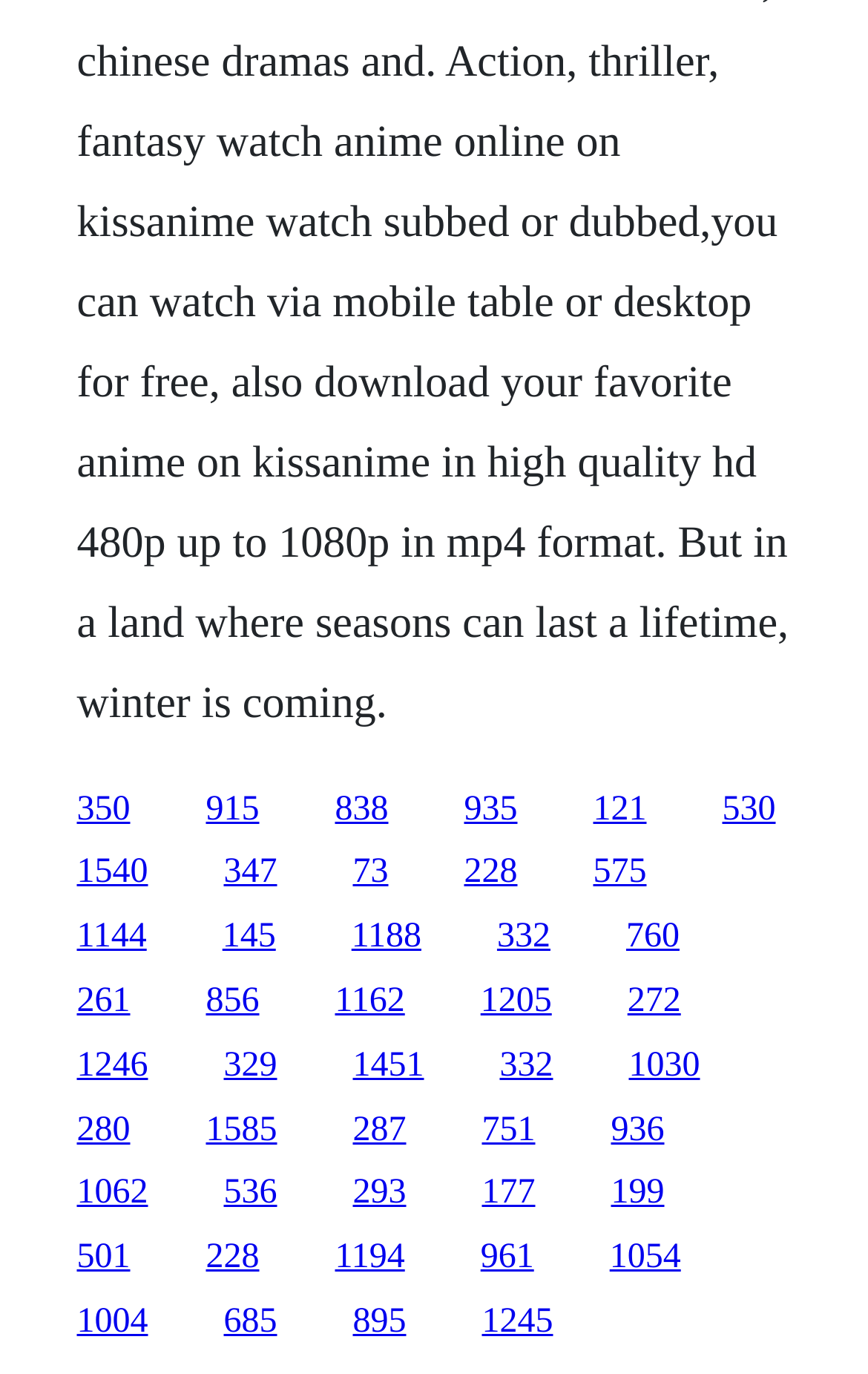Determine the bounding box coordinates for the element that should be clicked to follow this instruction: "access the last link". The coordinates should be given as four float numbers between 0 and 1, in the format [left, top, right, bottom].

[0.555, 0.948, 0.637, 0.976]